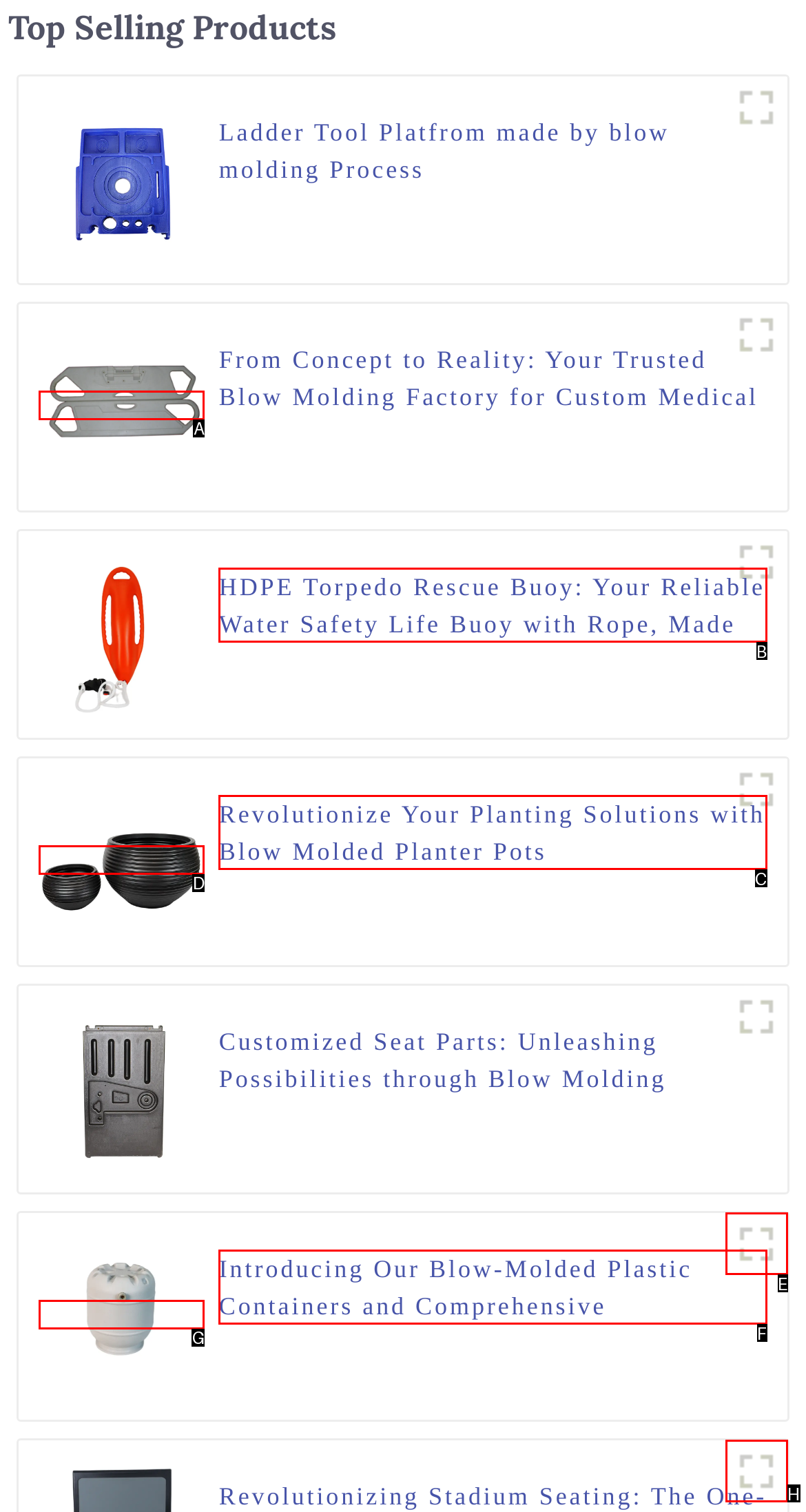Determine which option aligns with the description: title="avav (6)". Provide the letter of the chosen option directly.

H